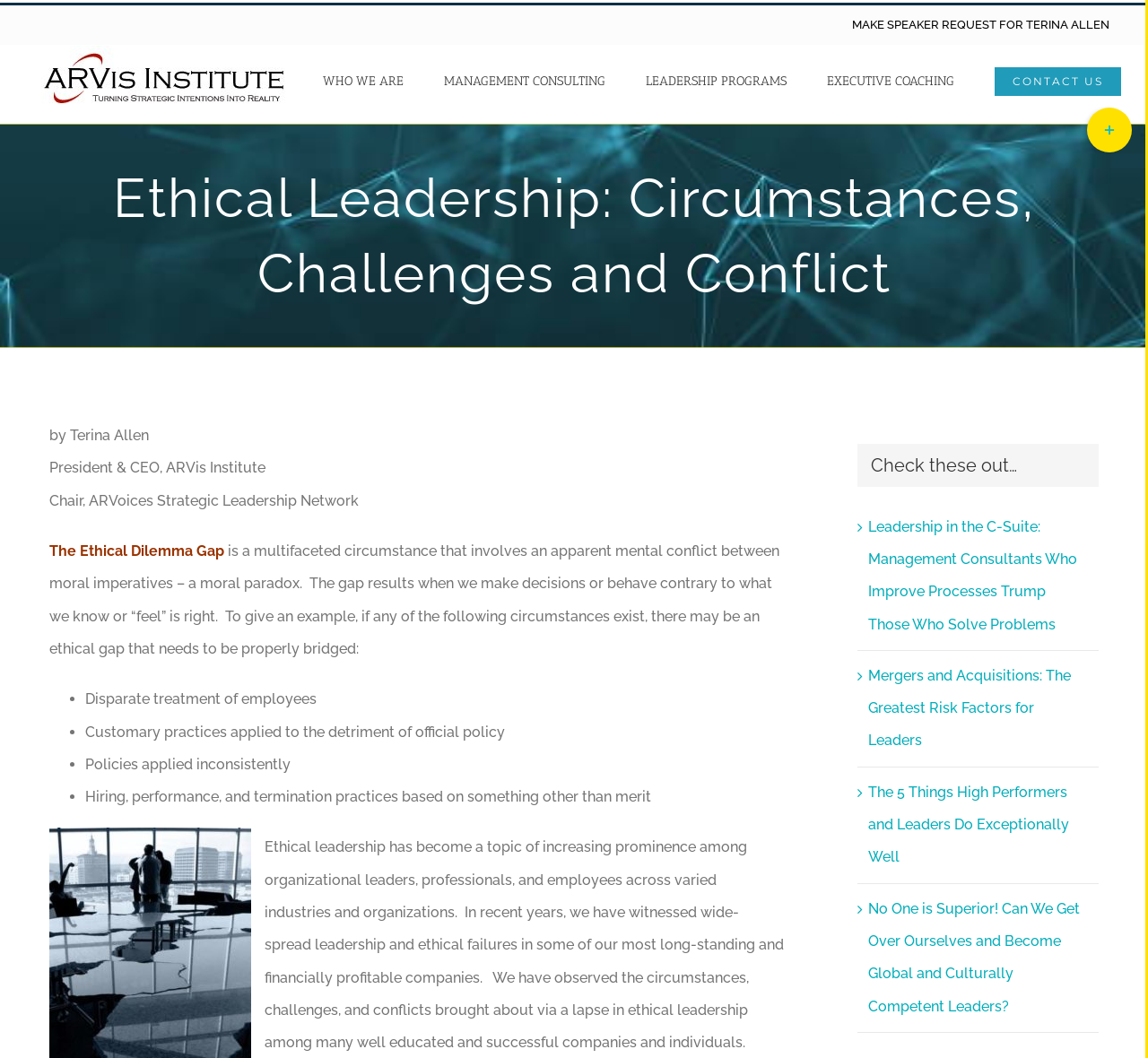Determine the bounding box coordinates of the region to click in order to accomplish the following instruction: "Visit the WHO WE ARE page". Provide the coordinates as four float numbers between 0 and 1, specifically [left, top, right, bottom].

[0.281, 0.043, 0.352, 0.108]